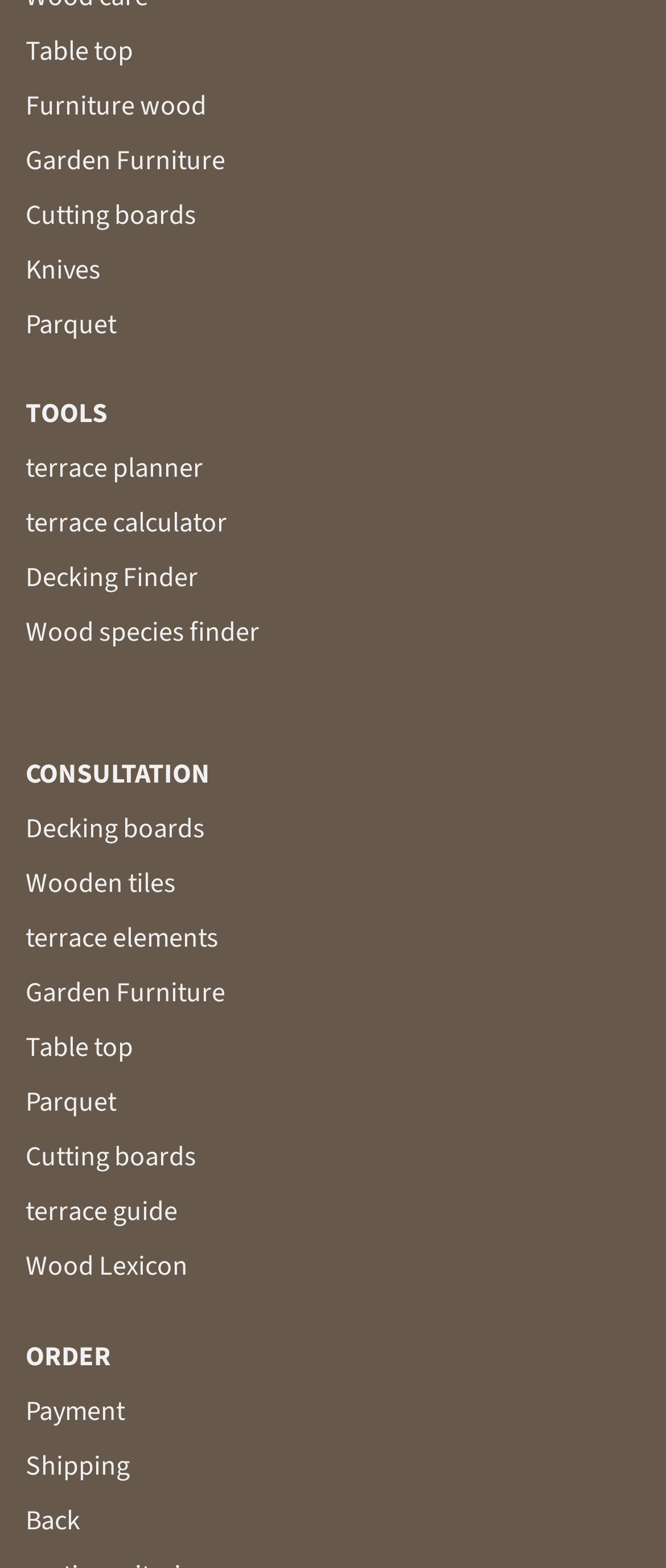What is the last type of wood product?
Answer the question with a detailed and thorough explanation.

The last link related to wood products is 'Wooden tiles', which suggests that it is the last type of wood product.